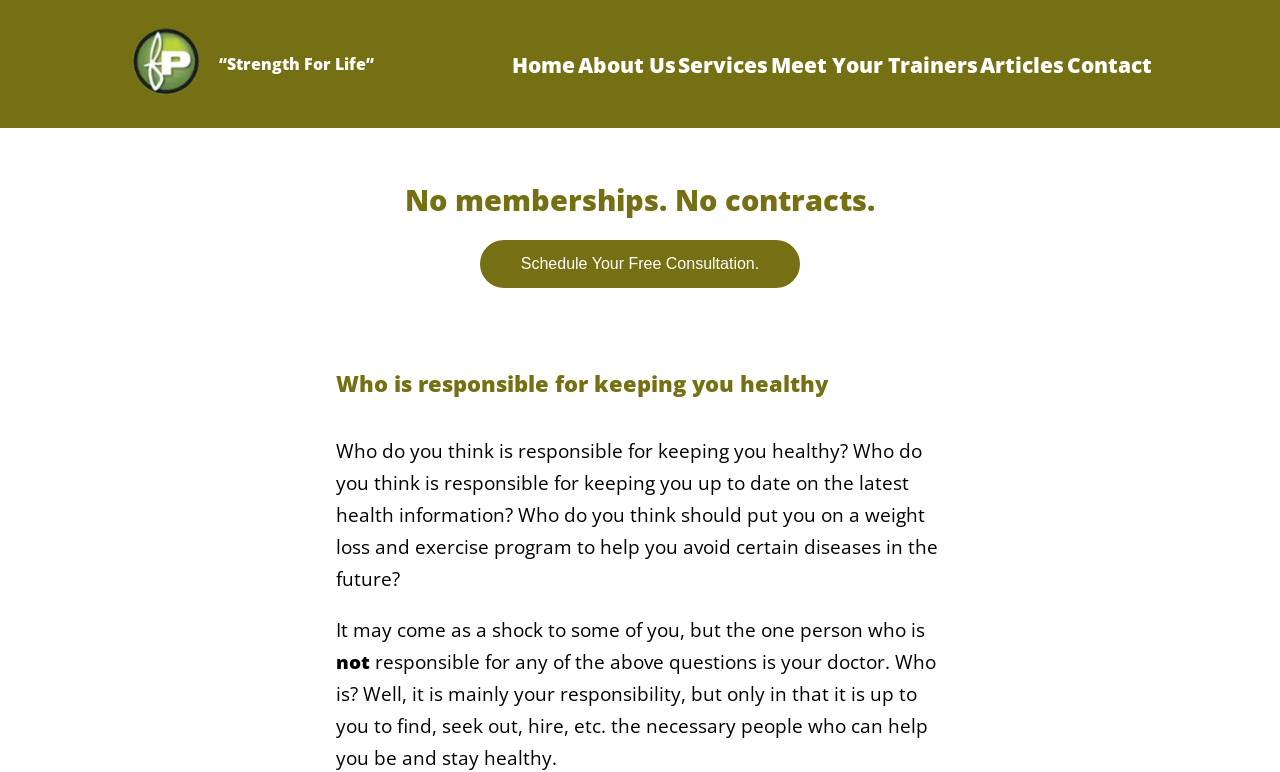Please determine the bounding box coordinates of the element to click in order to execute the following instruction: "Go to Home page". The coordinates should be four float numbers between 0 and 1, specified as [left, top, right, bottom].

[0.4, 0.064, 0.449, 0.102]